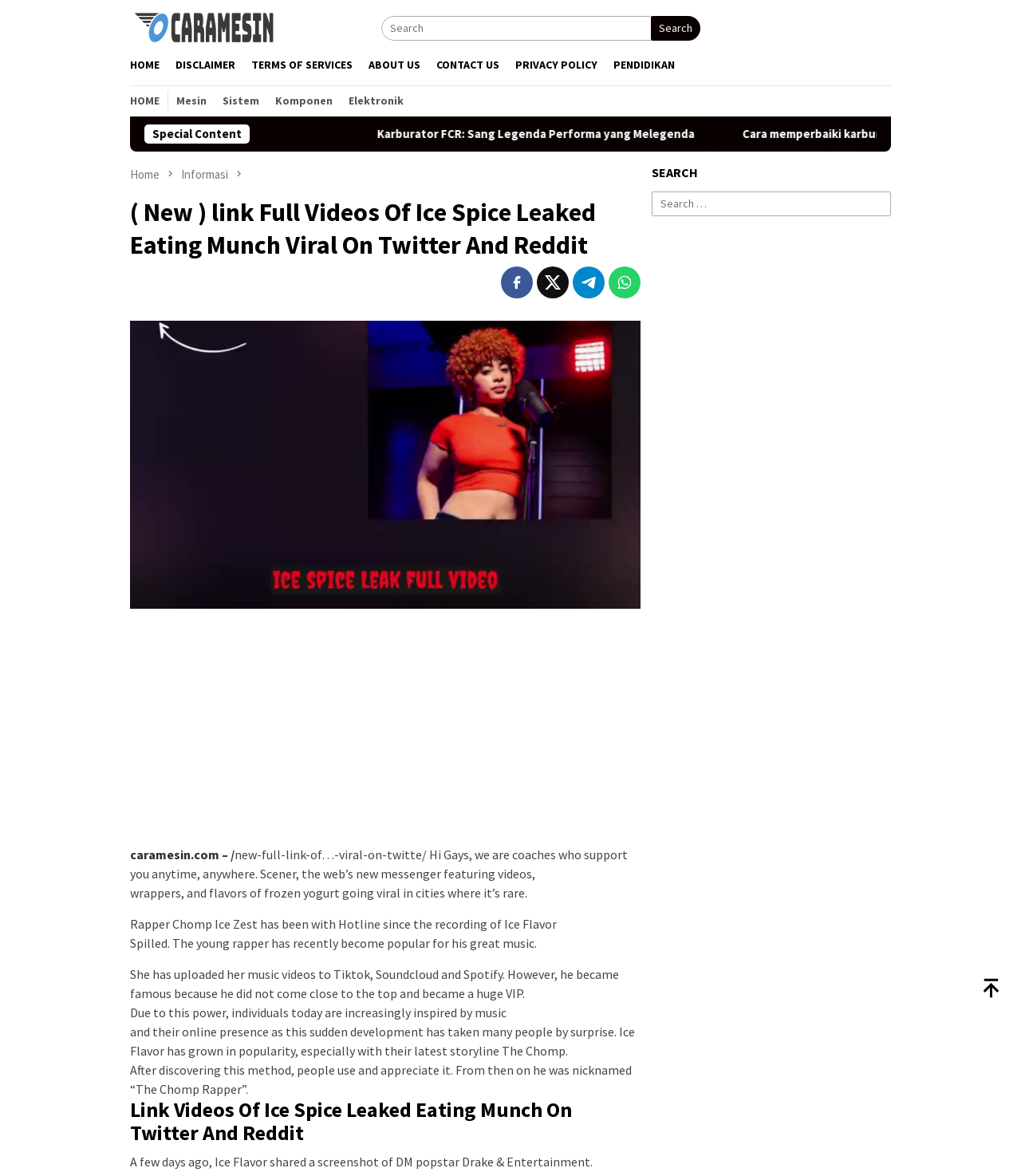Answer the question using only a single word or phrase: 
How many social media sharing links are there?

4